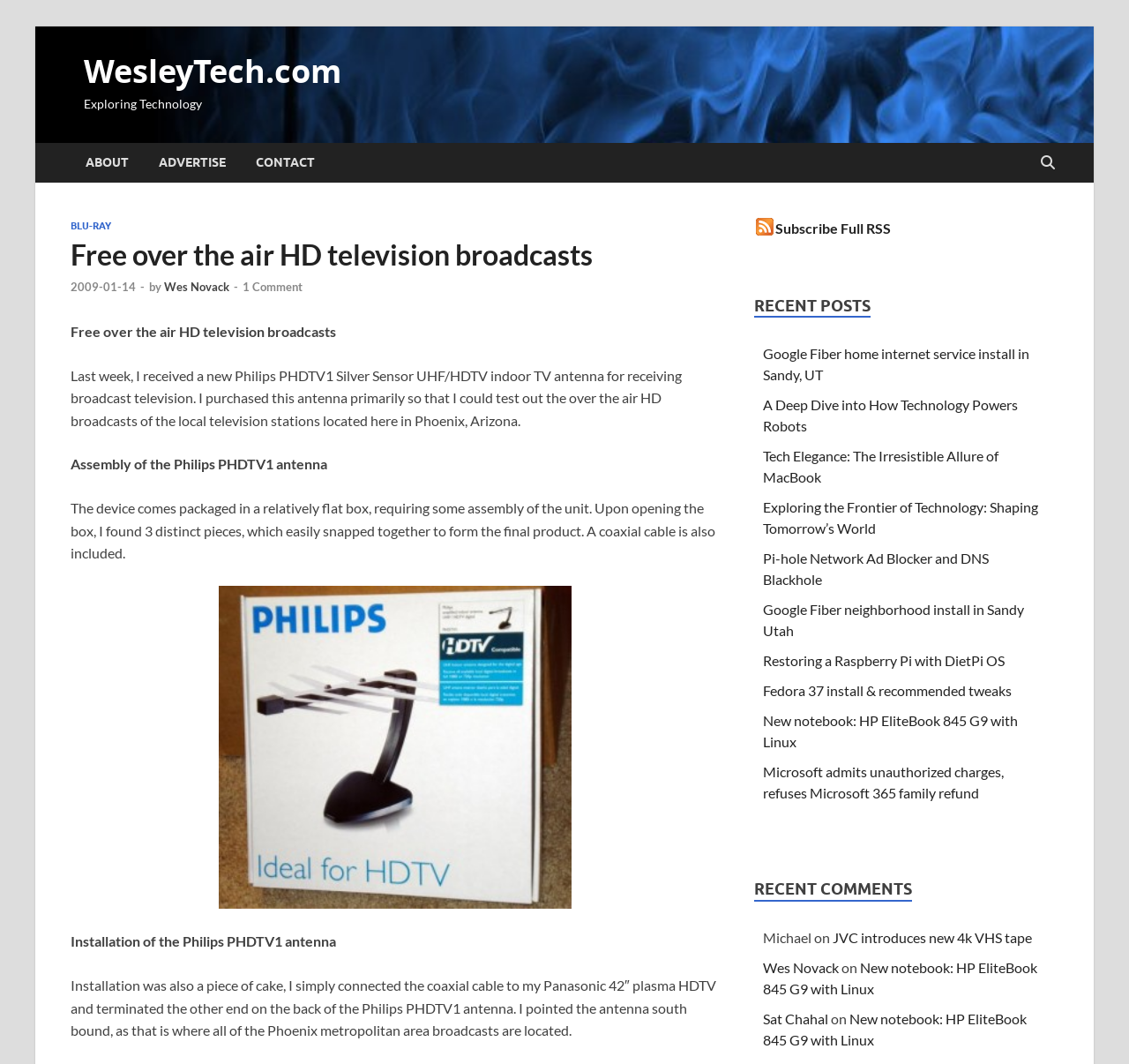What is the name of the author of the blog post?
Please give a detailed and elaborate answer to the question.

I found the author's name by looking at the text 'by' followed by the link 'Wes Novack' in the header section of the webpage.